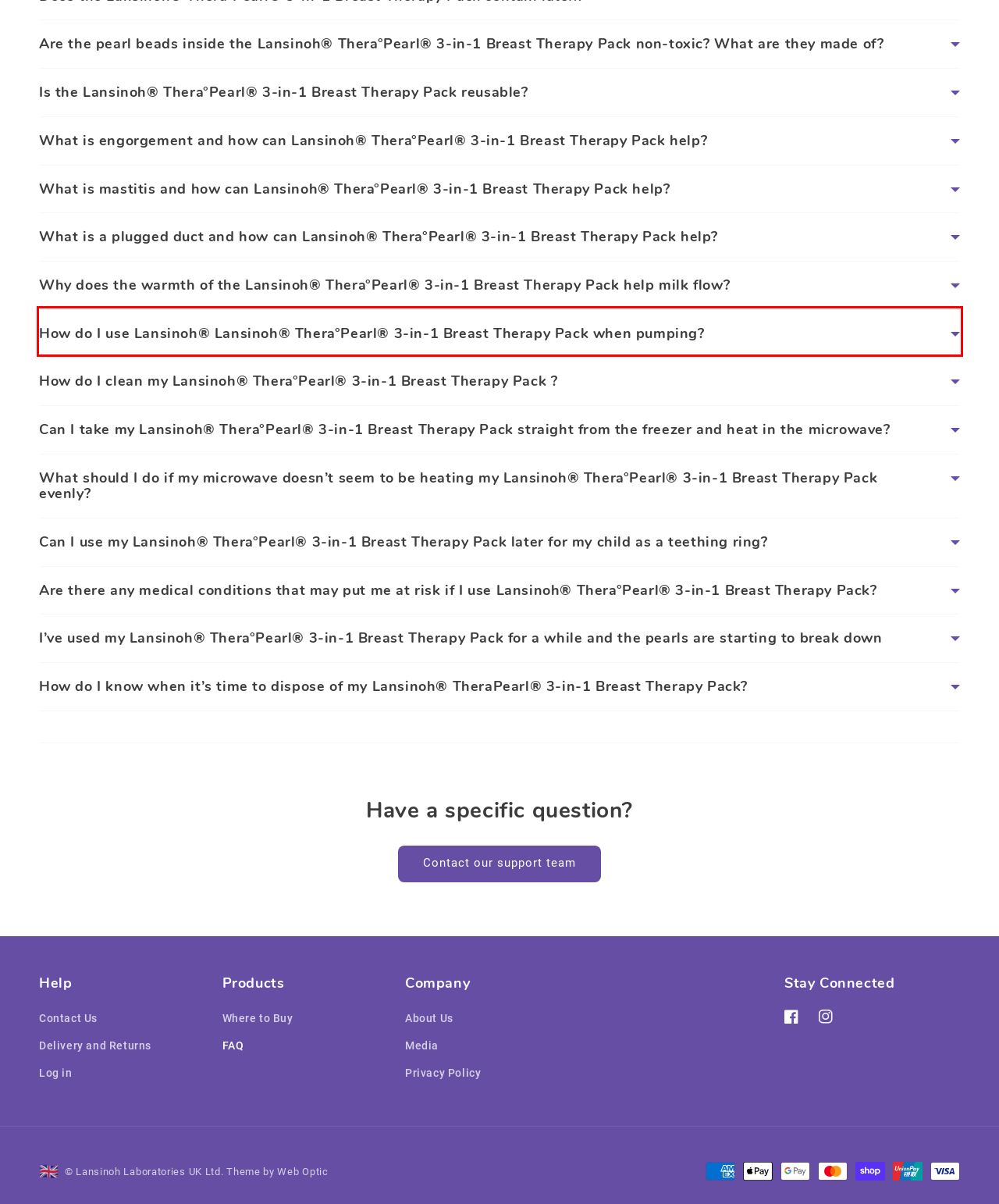Please extract the text content from the UI element enclosed by the red rectangle in the screenshot.

Studies show that a warm breast triggers let-down and the release of breastmilk better than a cold breast. By heating Lansinoh® Thera°Pearl® 3-in-1 Breast Therapy Pack and wrapping it around the breast pump cushion, the heat will encourage milk let-down and stimulate milk flow milk.